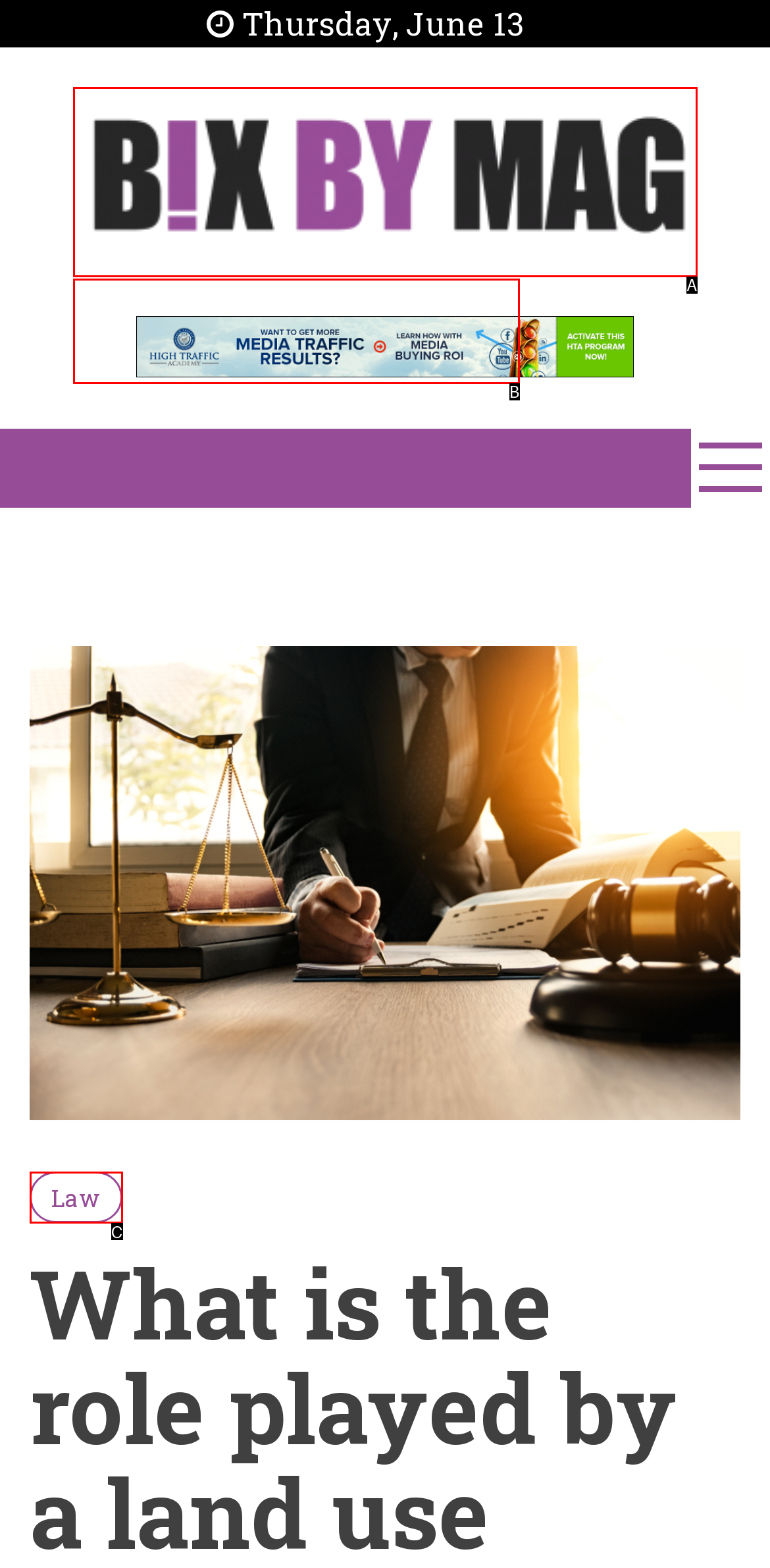Assess the description: Law and select the option that matches. Provide the letter of the chosen option directly from the given choices.

C